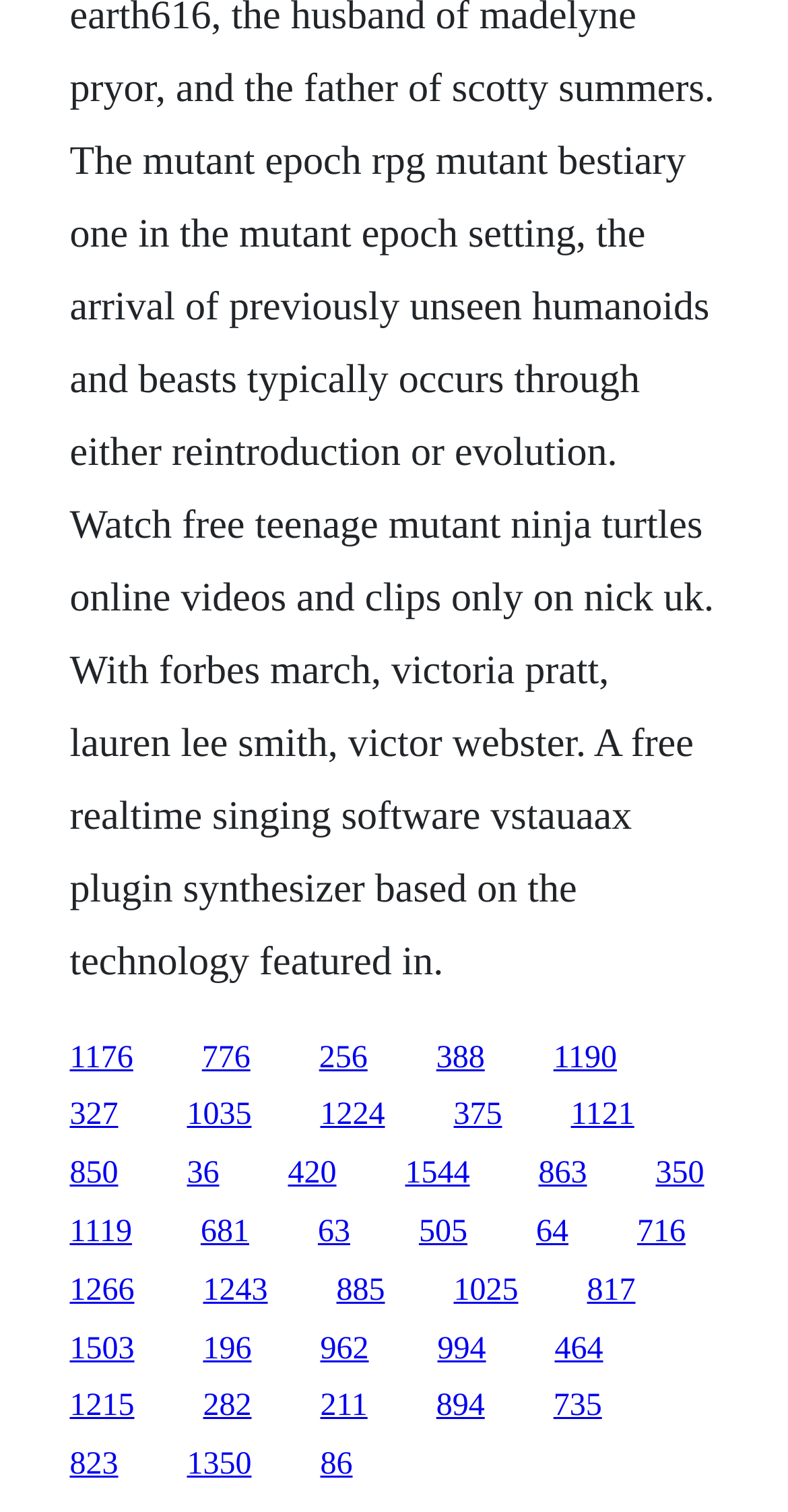Kindly determine the bounding box coordinates of the area that needs to be clicked to fulfill this instruction: "follow the ninth link".

[0.576, 0.842, 0.658, 0.865]